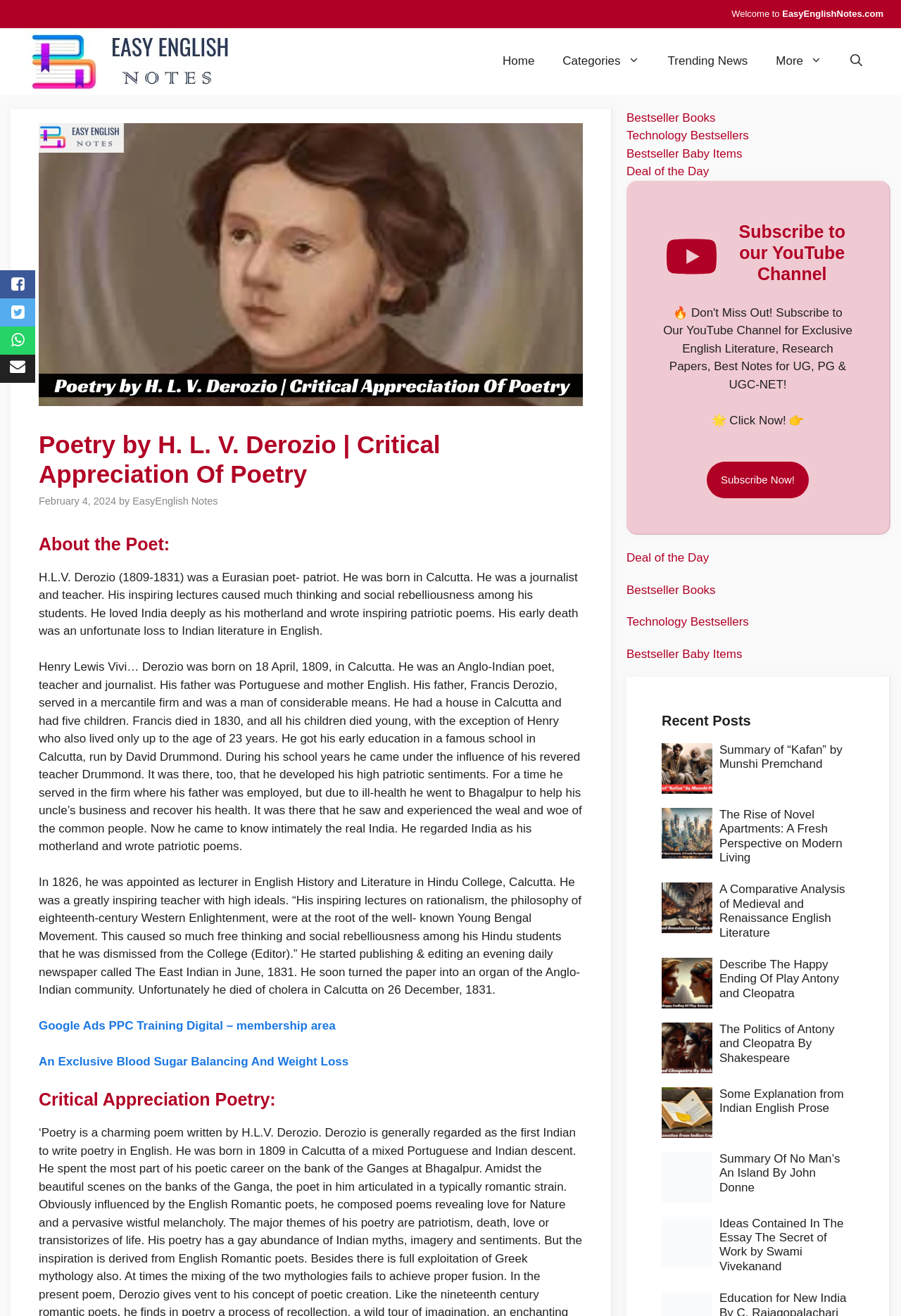Using the provided element description, identify the bounding box coordinates as (top-left x, top-left y, bottom-right x, bottom-right y). Ensure all values are between 0 and 1. Description: EasyEnglish Notes

[0.147, 0.377, 0.242, 0.385]